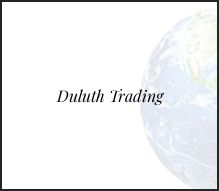What values do Duluth Trading's customers likely prioritize?
Look at the image and provide a detailed response to the question.

The representation may highlight the brand's commitment to practical solutions for work and outdoor activities, appealing to a demographic that values both style and performance in their apparel choices.